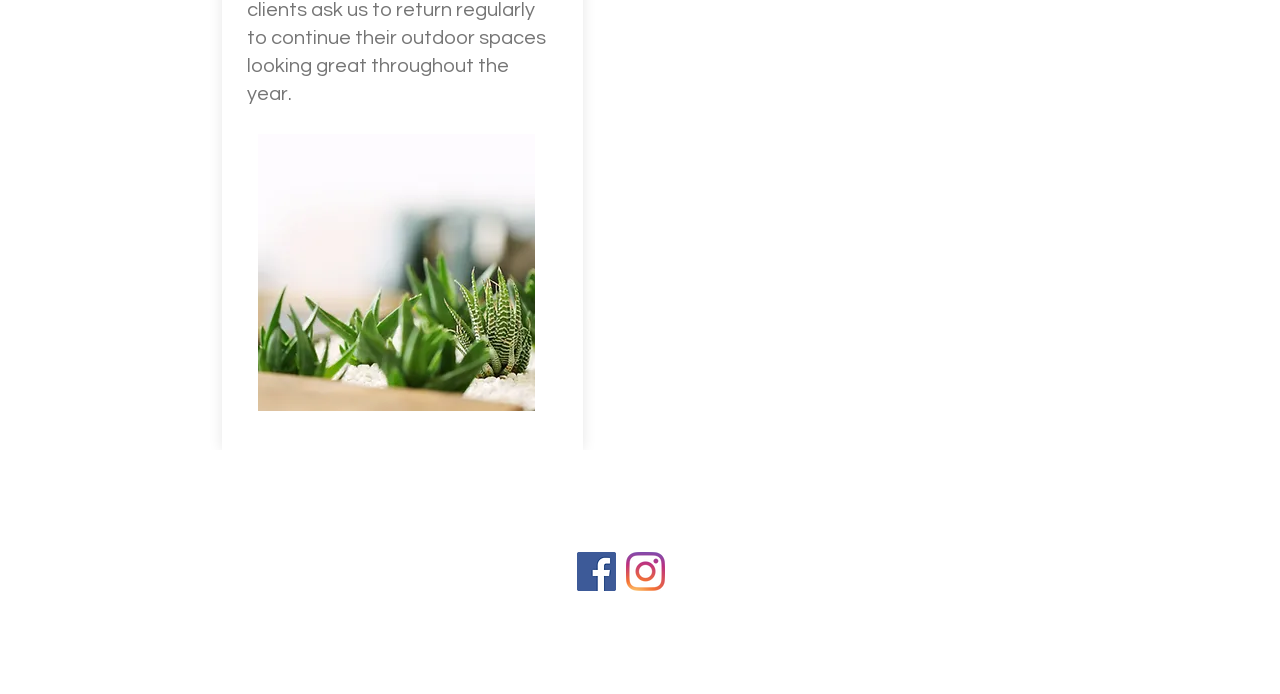Find and provide the bounding box coordinates for the UI element described here: "aria-label="Instagram"". The coordinates should be given as four float numbers between 0 and 1: [left, top, right, bottom].

[0.489, 0.795, 0.52, 0.852]